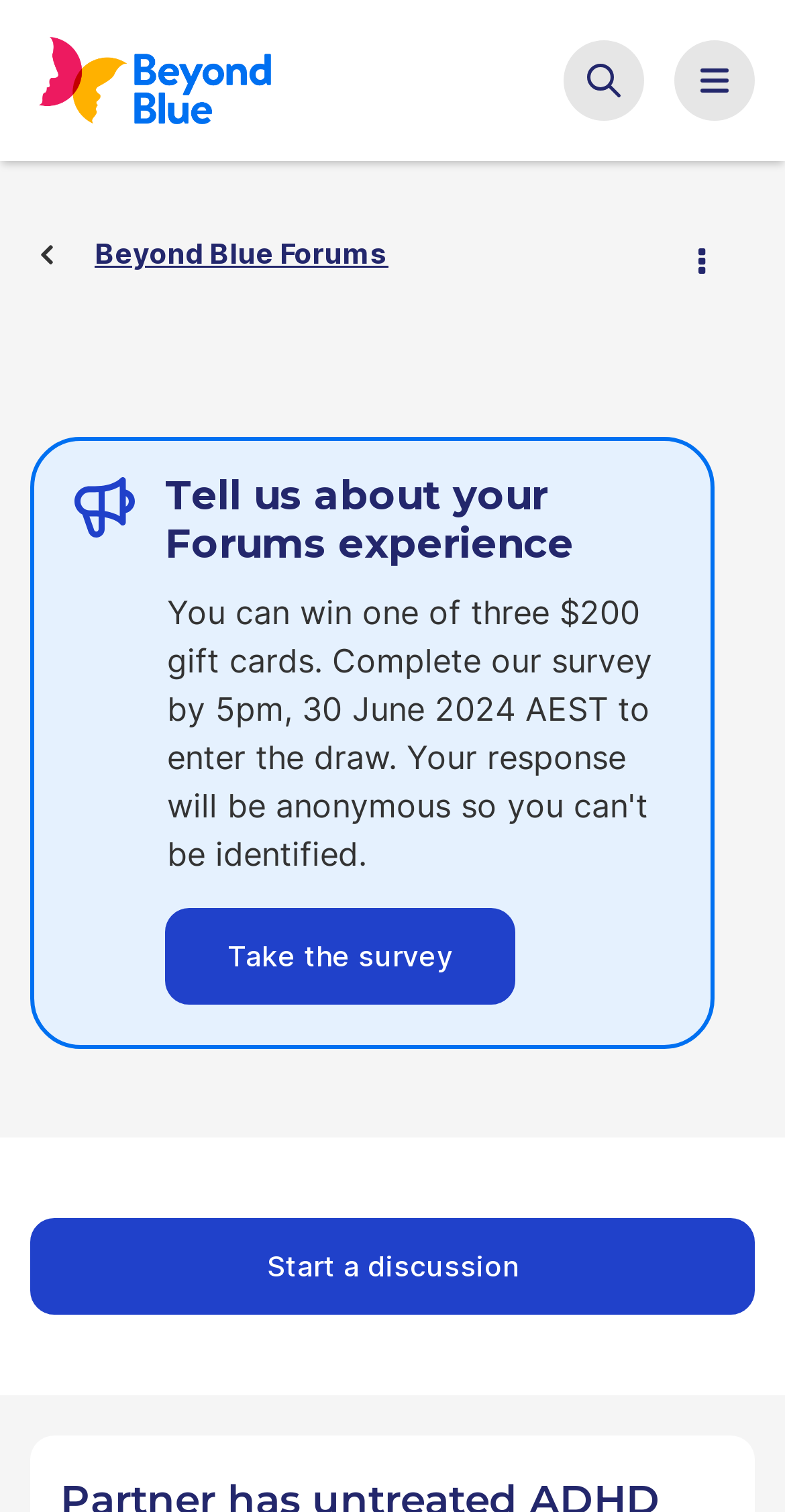Given the description "Beyond Blue Forums", provide the bounding box coordinates of the corresponding UI element.

[0.051, 0.156, 0.495, 0.178]